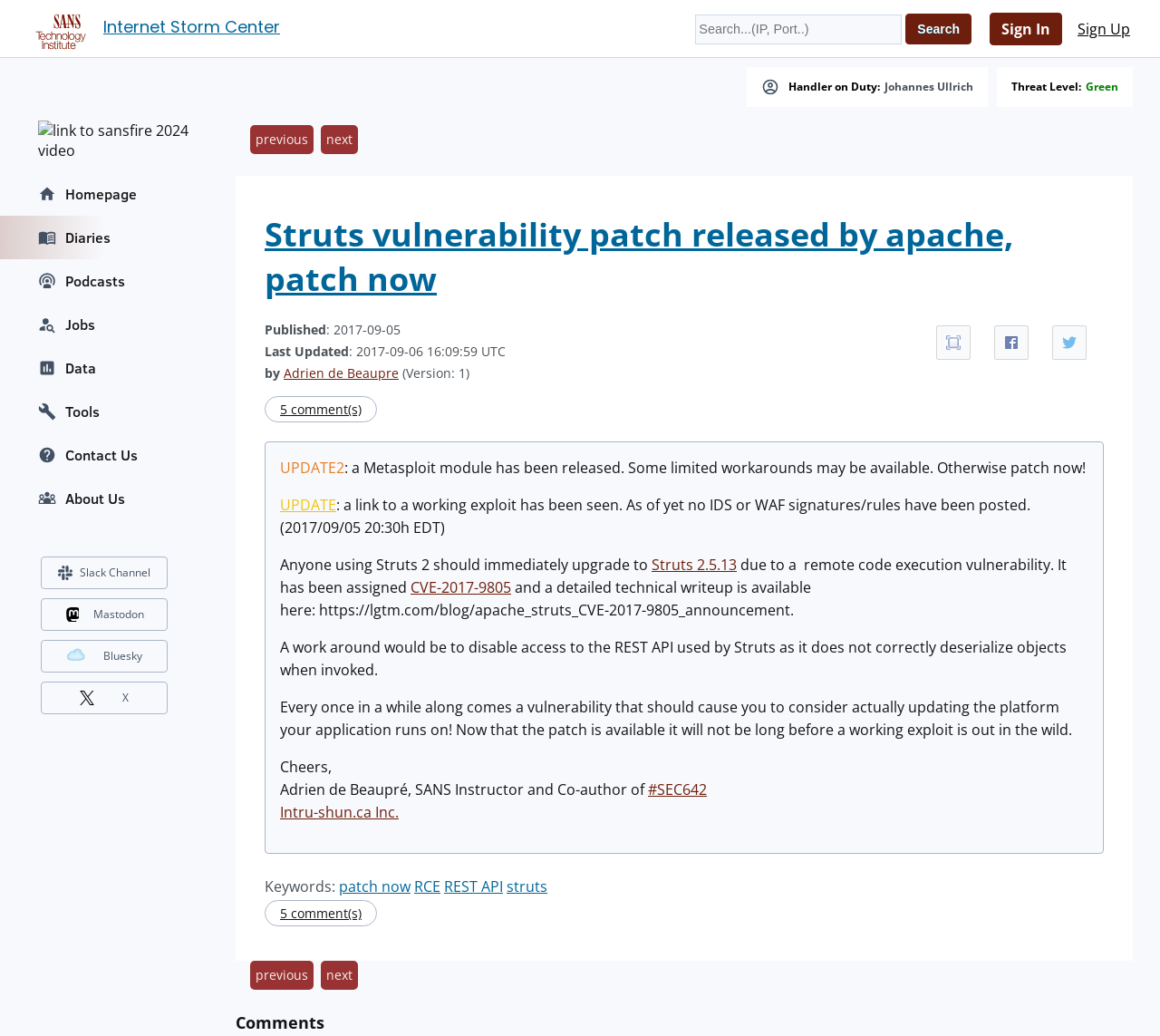Using the element description provided, determine the bounding box coordinates in the format (top-left x, top-left y, bottom-right x, bottom-right y). Ensure that all values are floating point numbers between 0 and 1. Element description: parent_node: Internet Storm Center

[0.019, 0.014, 0.081, 0.04]